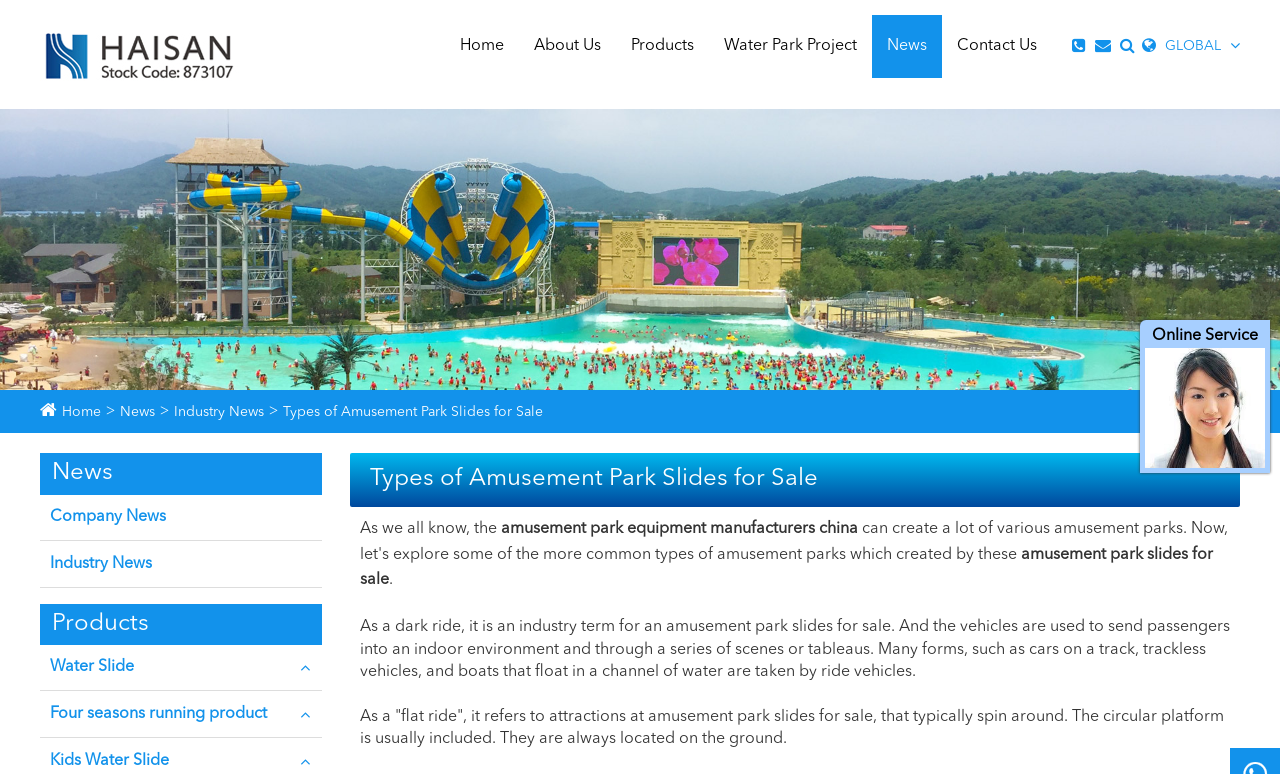What is the company name of the amusement park equipment manufacturer?
Answer with a single word or phrase, using the screenshot for reference.

Guangzhou Haisan Amusement Technology Co., Ltd.